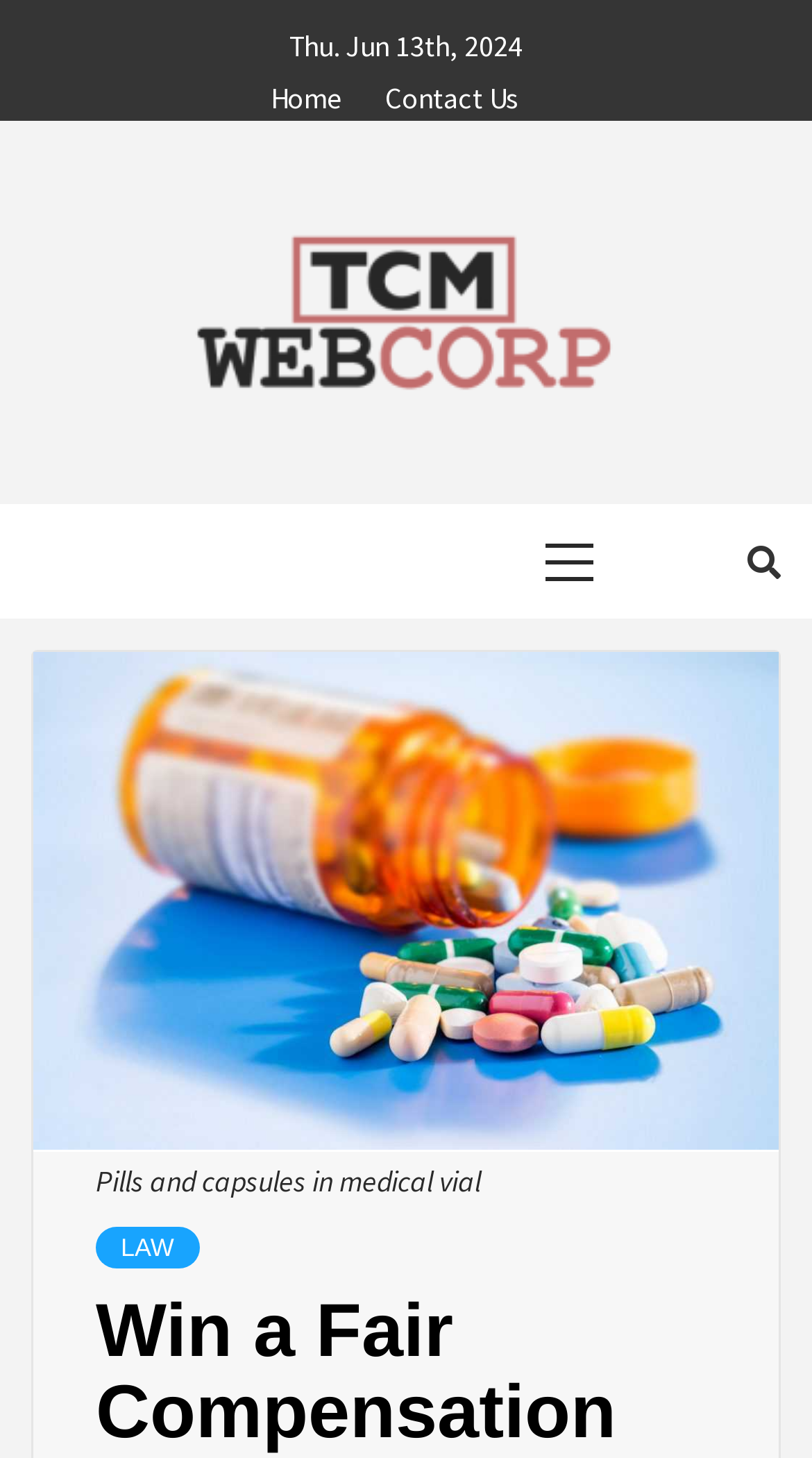Using the image as a reference, answer the following question in as much detail as possible:
How many levels of navigation are there?

There are two levels of navigation: the primary menu with 'Home' and 'Contact Us' links, and a secondary menu with the 'LAW' link, which is nested under the primary menu.